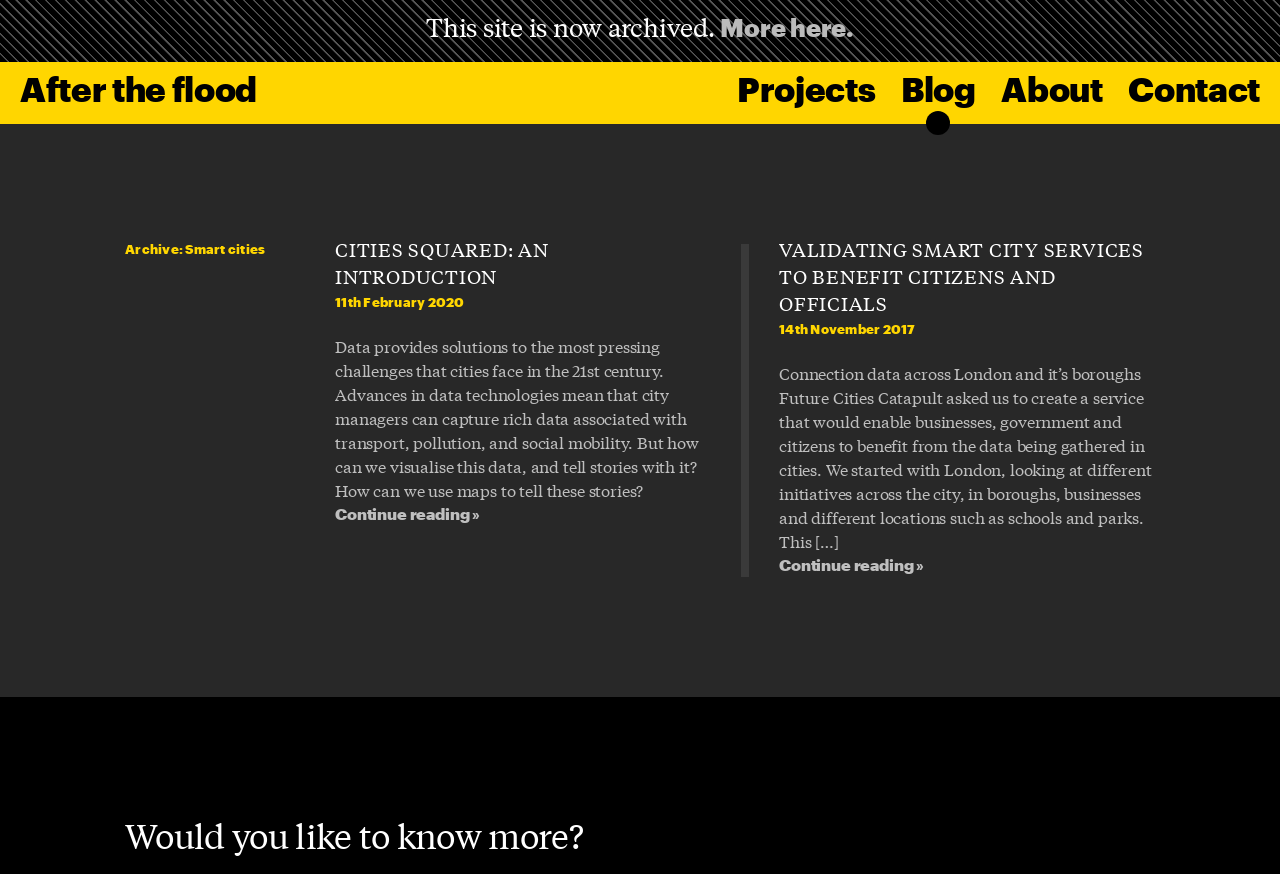What is the first link on the top navigation bar?
Answer with a single word or short phrase according to what you see in the image.

After the flood